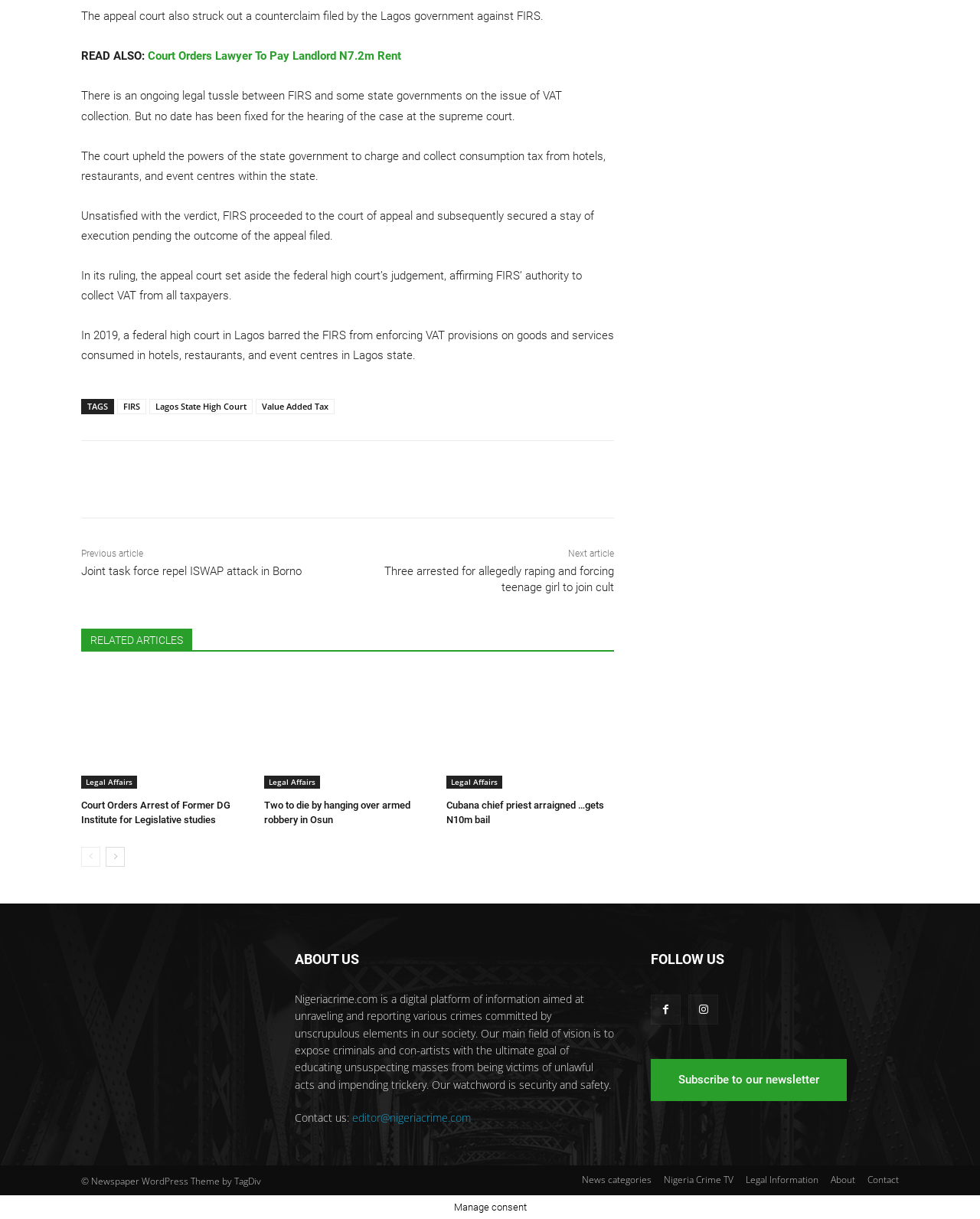Using the description: "Subscribe to our newsletter", determine the UI element's bounding box coordinates. Ensure the coordinates are in the format of four float numbers between 0 and 1, i.e., [left, top, right, bottom].

[0.664, 0.869, 0.864, 0.903]